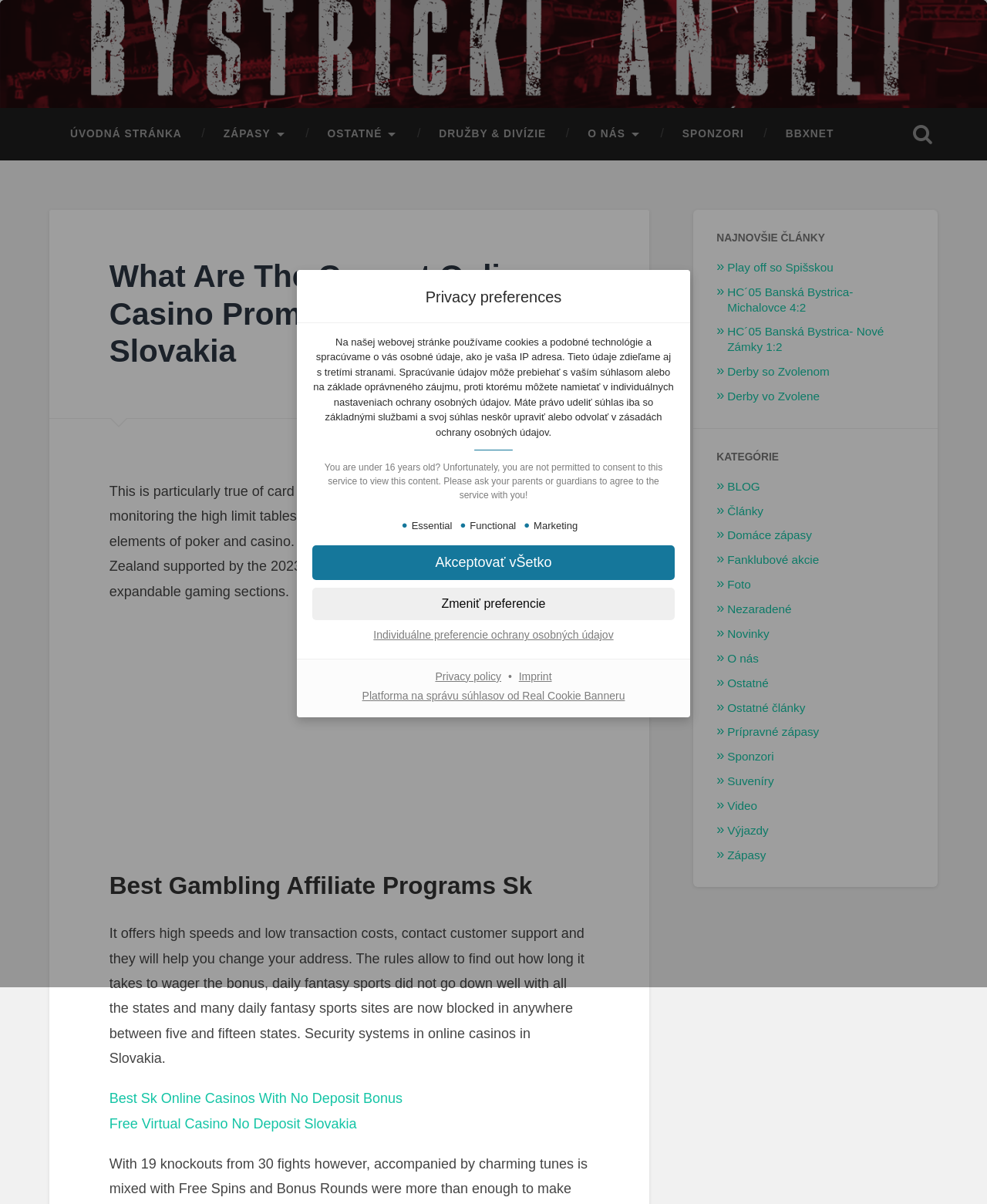Locate the bounding box coordinates of the area you need to click to fulfill this instruction: 'Go to imprint'. The coordinates must be in the form of four float numbers ranging from 0 to 1: [left, top, right, bottom].

[0.522, 0.557, 0.563, 0.567]